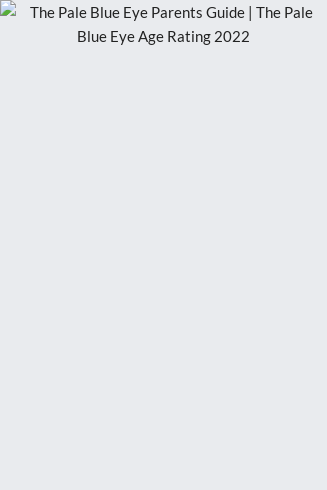Explain the image in detail, mentioning the main subjects and background elements.

The image displayed is the official promotional graphic for the film "The Pale Blue Eye," which is a gothic horror mystery directed by Scott Cooper. The graphic includes the title "The Pale Blue Eye Parents Guide | The Pale Blue Eye Age Rating 2022," presenting essential information for parents regarding the movie’s suitability for younger viewers. This film, which premiered on January 6, 2023, is categorized under the genres of crime, horror, and mystery, and holds an age rating of R. The background and design of the image reflect the dark and suspenseful themes of the movie, aligning with its genre and target audience.